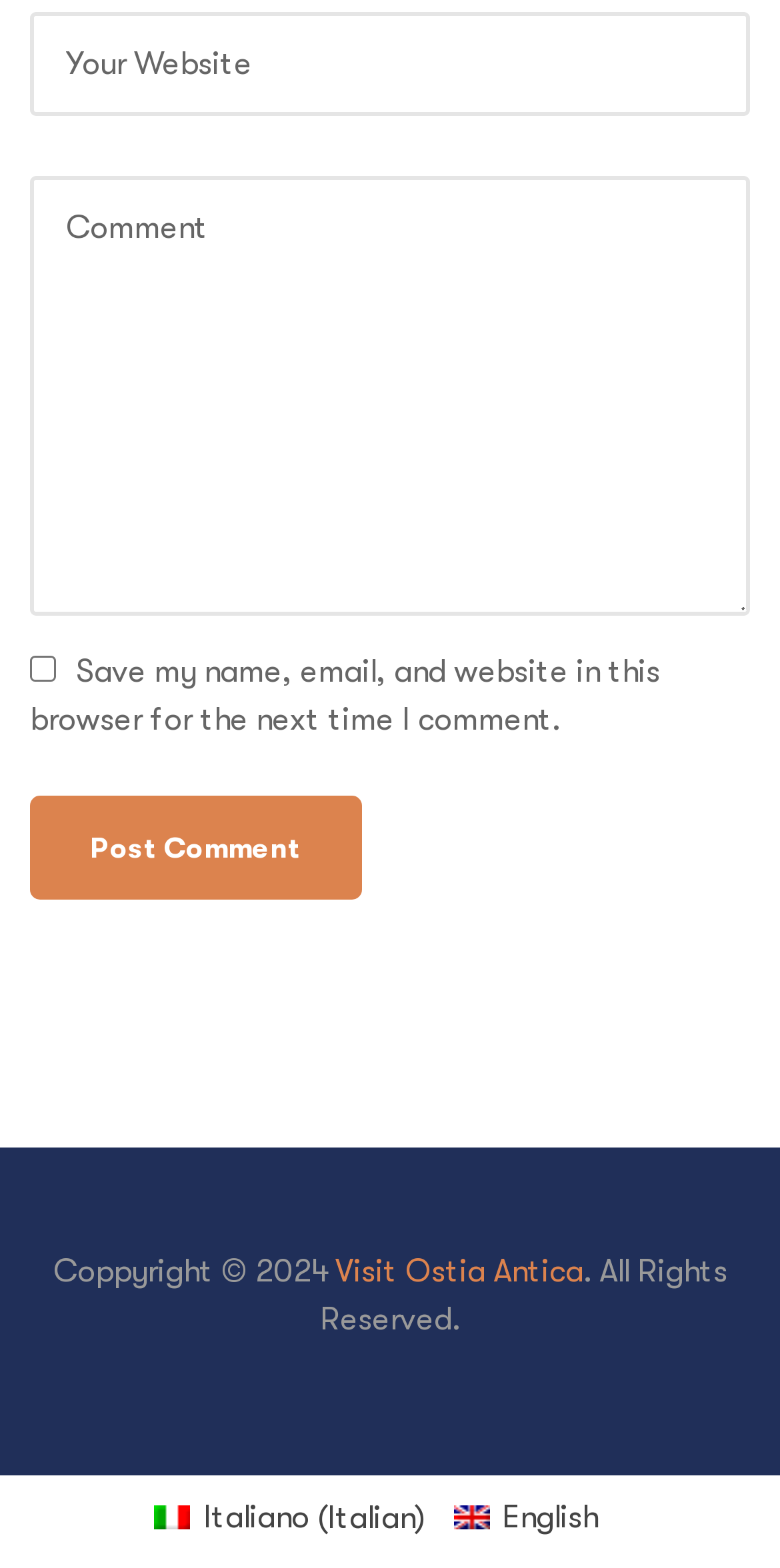Can you look at the image and give a comprehensive answer to the question:
What is the copyright year of this website?

The copyright information is located at the bottom of the webpage, and it states 'Coppyright © 2024'. This indicates that the copyright year of this website is 2024.